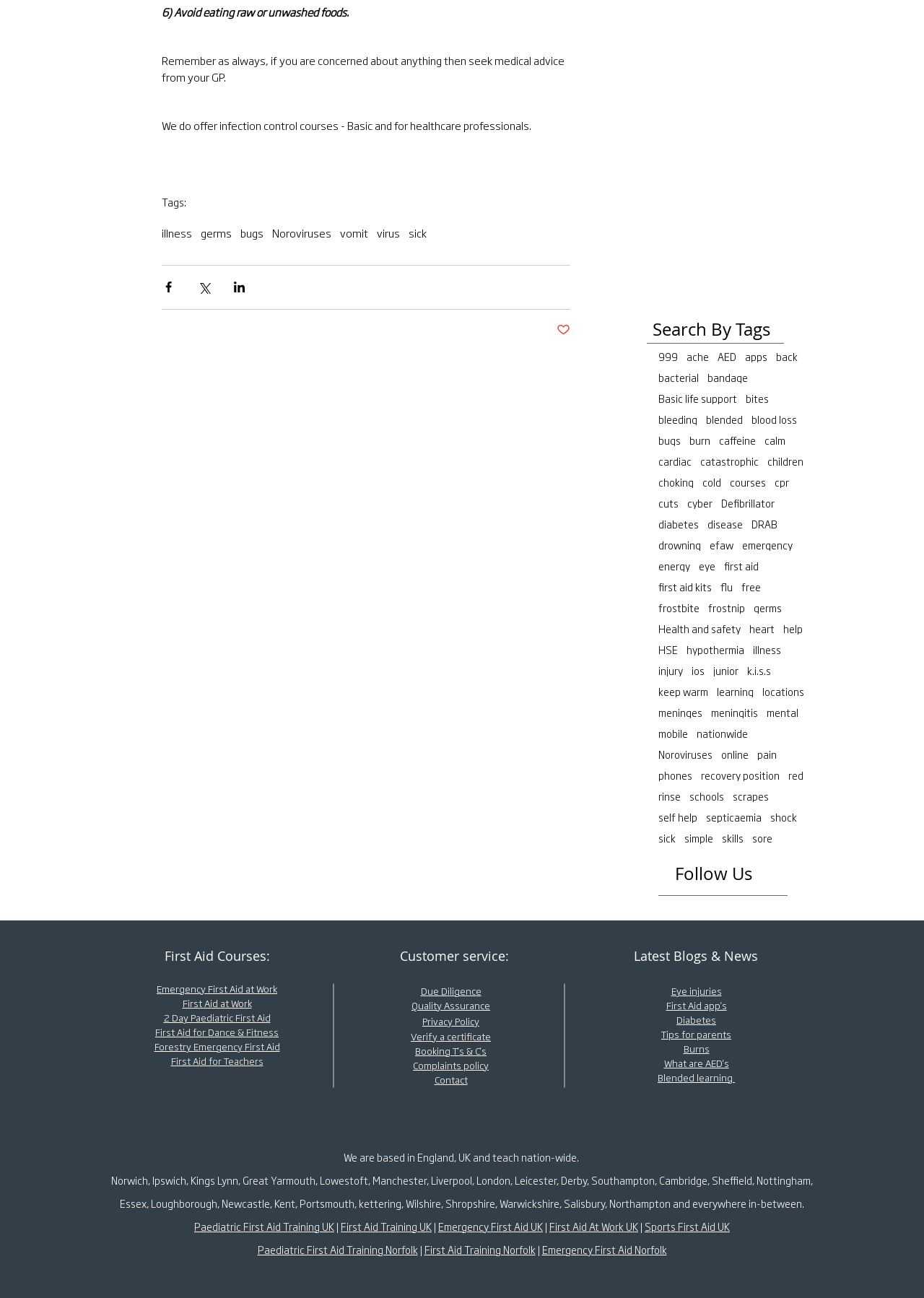Answer this question in one word or a short phrase: What is the topic of the webpage?

First aid and health